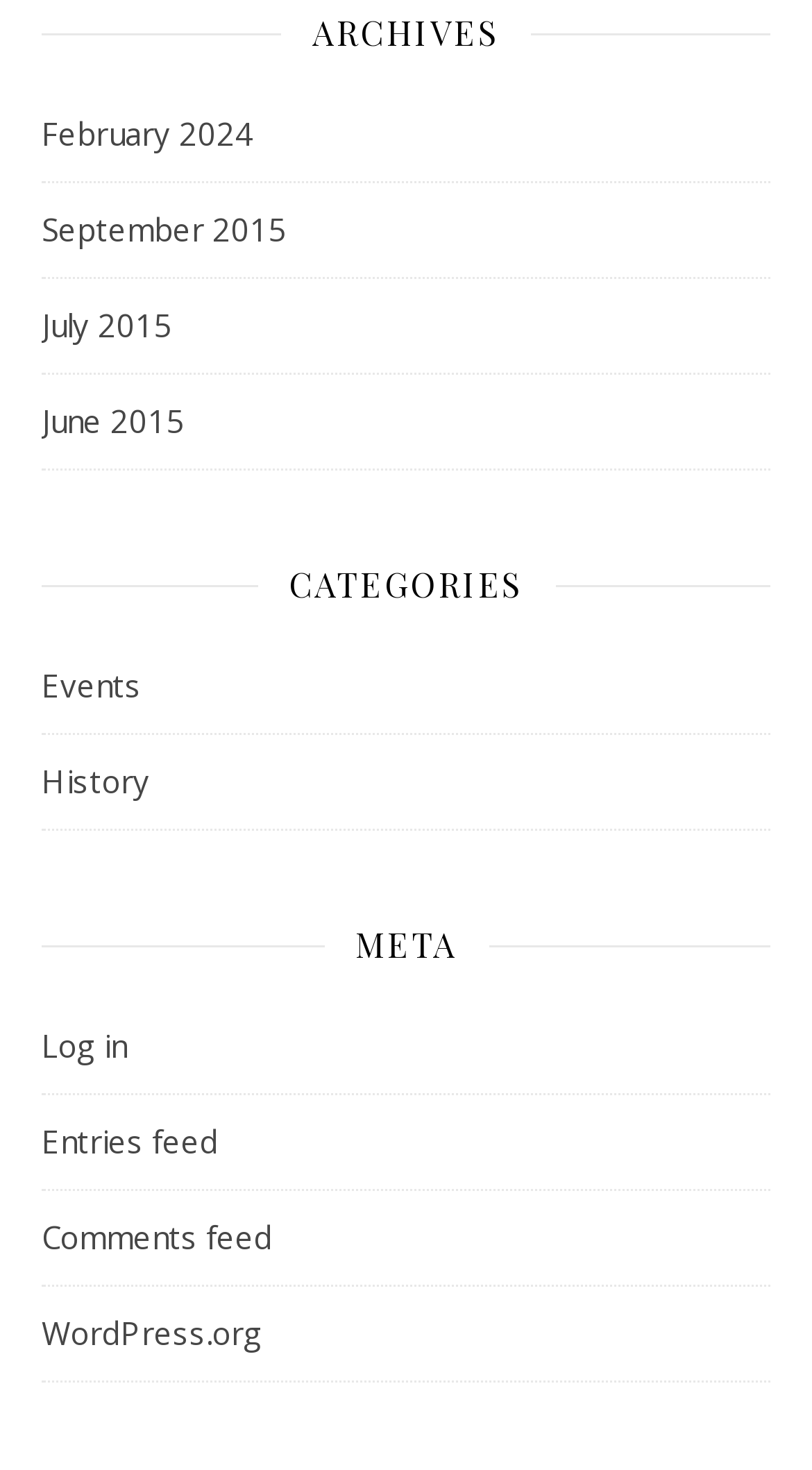Please find the bounding box coordinates of the clickable region needed to complete the following instruction: "Subscribe to Entries feed". The bounding box coordinates must consist of four float numbers between 0 and 1, i.e., [left, top, right, bottom].

[0.051, 0.762, 0.269, 0.791]